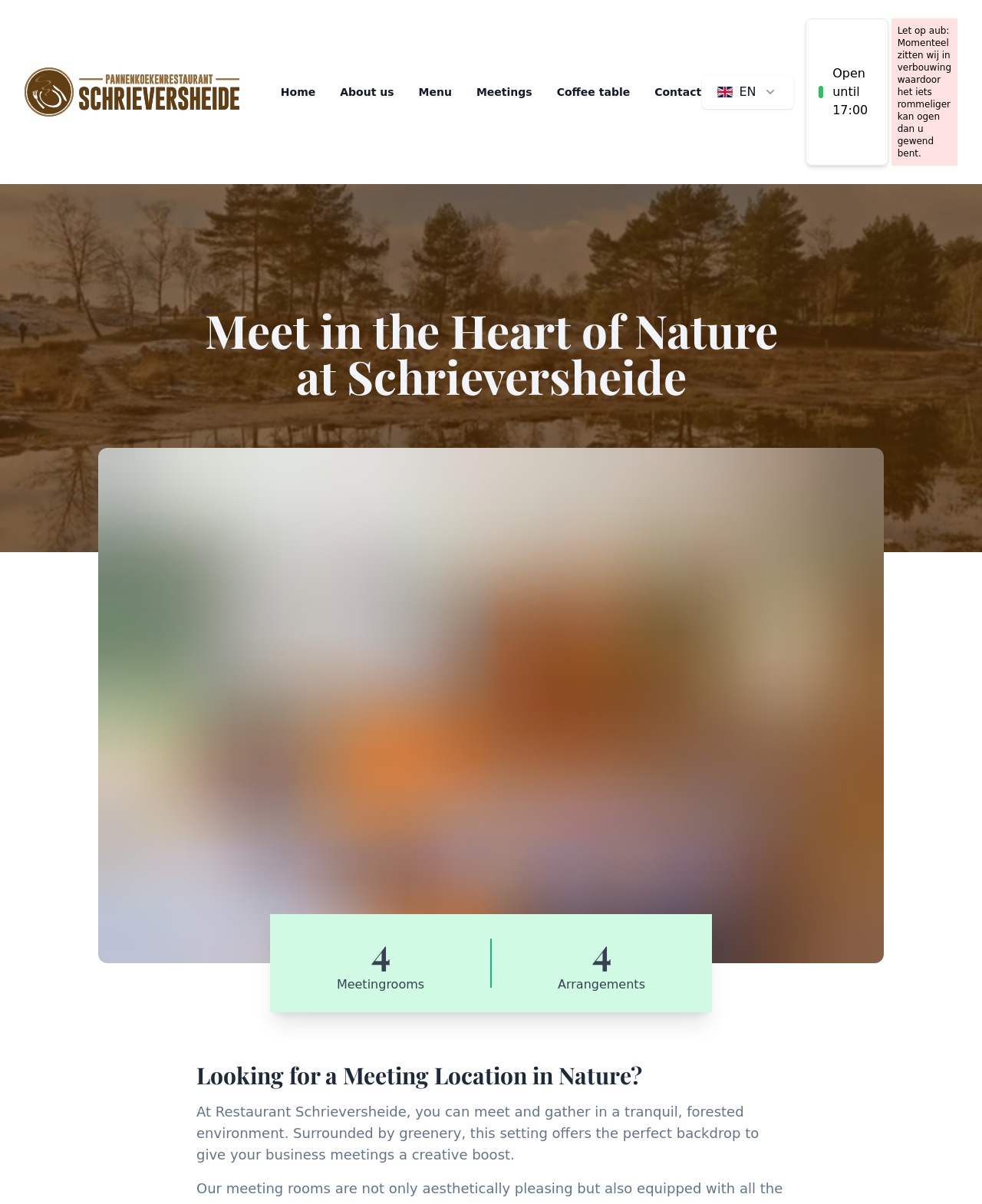Examine the image carefully and respond to the question with a detailed answer: 
What is the name of the restaurant?

I found the answer by looking at the navigation section of the webpage, where I saw a link with the text 'Restaurant Schrieversheide'.